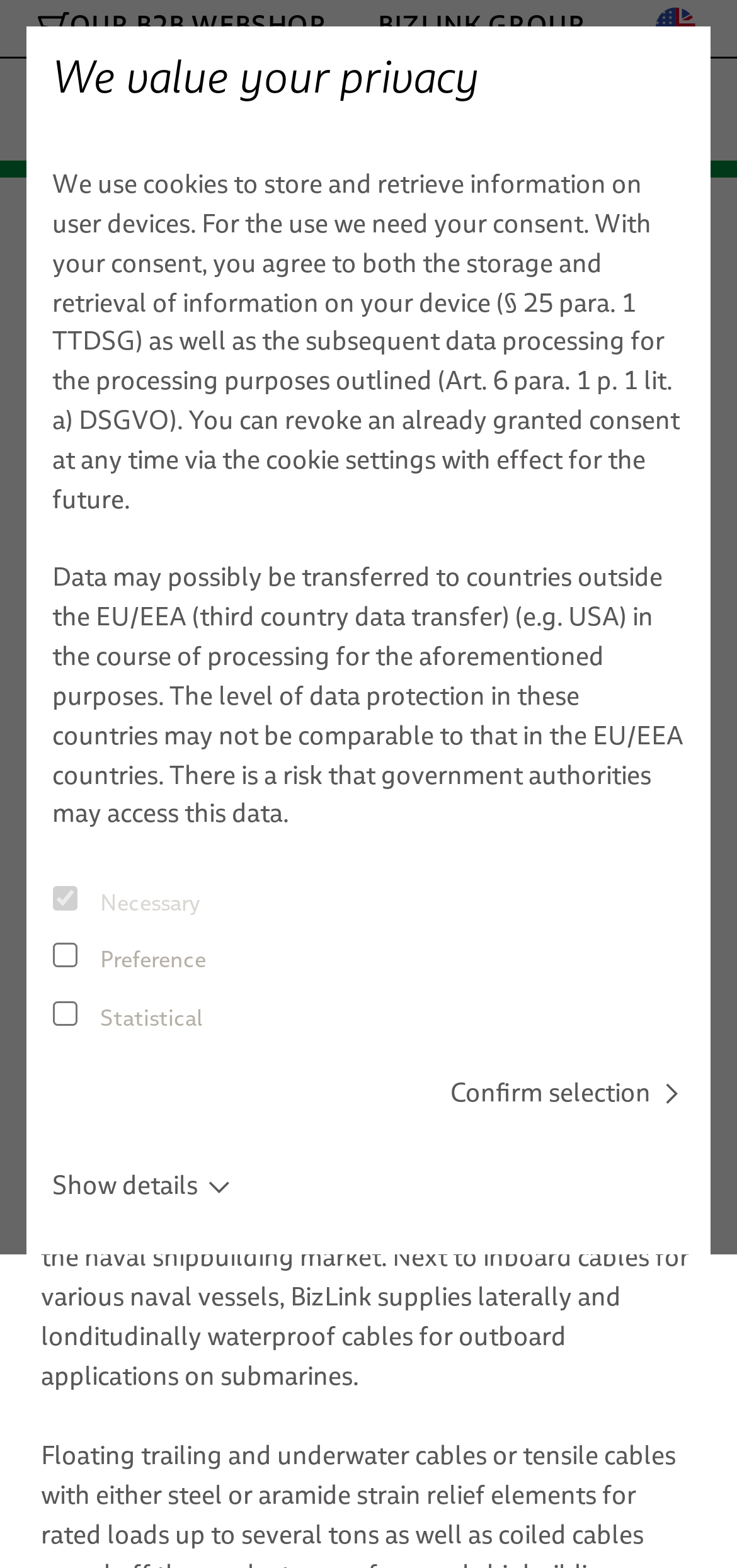Determine the bounding box coordinates for the area you should click to complete the following instruction: "Open the 'MARINE' menu".

[0.056, 0.08, 0.197, 0.105]